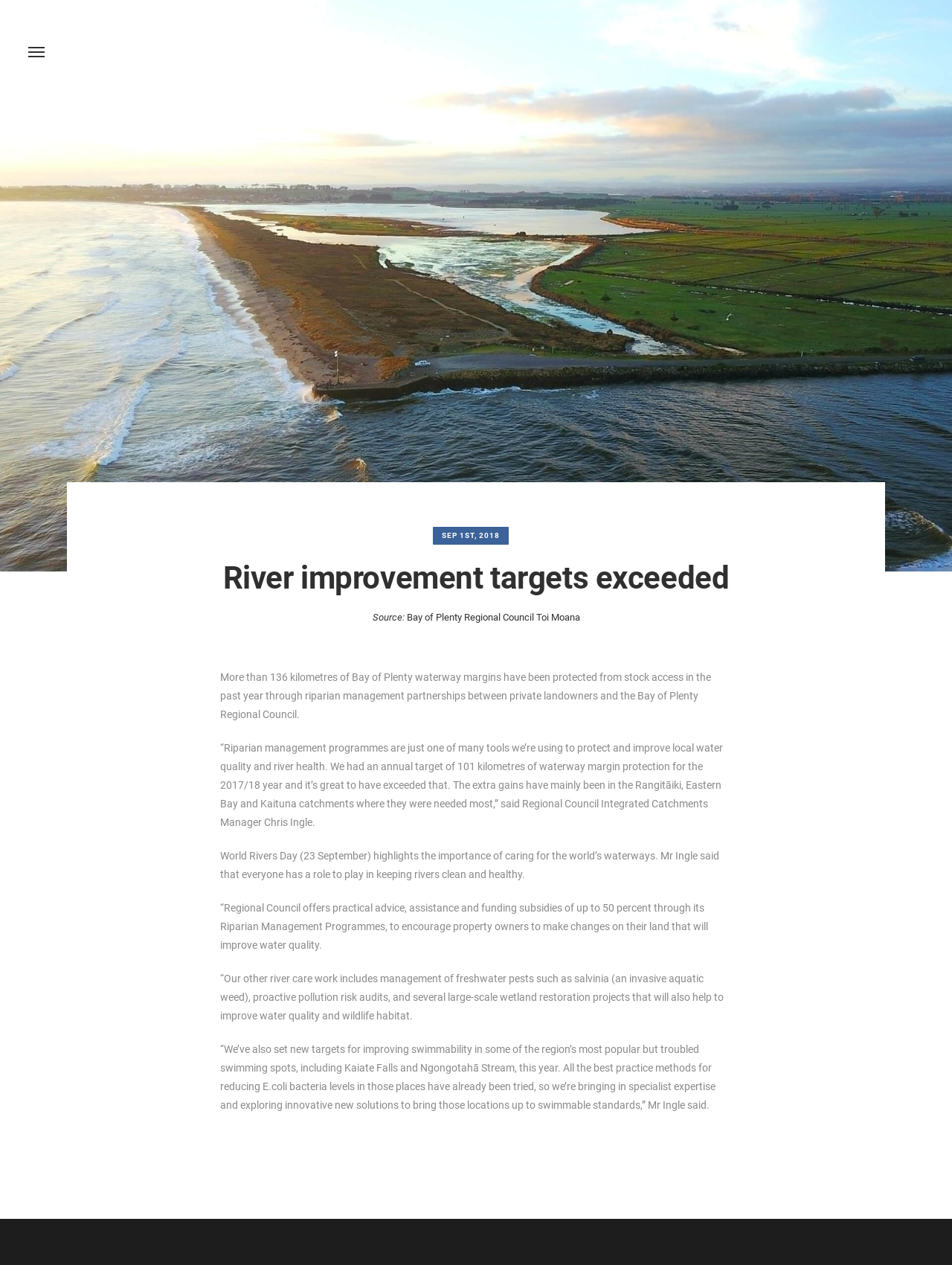Describe every aspect of the webpage comprehensively.

The webpage is about the achievement of river improvement targets in the Lower Kaituna River. At the top, there is a layout table with two links and an image. Below this, the main content is divided into an article section. 

In the article section, there is a link displaying the date "SEP 1ST, 2018" positioned near the top. A heading "River improvement targets exceeded" is located to the right of the date. Below the heading, there is a static text "Source:" followed by a link to "Bay of Plenty Regional Council Toi Moana". 

The main content of the article is composed of four paragraphs of static text. The first paragraph explains that over 136 kilometers of Bay of Plenty waterway margins have been protected from stock access through riparian management partnerships. The second paragraph quotes Regional Council Integrated Catchments Manager Chris Ingle, stating that the target of 101 kilometers of waterway margin protection has been exceeded, mainly in the Rangitāiki, Eastern Bay, and Kaituna catchments. 

The third paragraph highlights the importance of caring for the world's waterways, mentioning World Rivers Day. The fourth paragraph explains the Regional Council's role in keeping rivers clean and healthy, including offering practical advice, assistance, and funding subsidies to property owners. The final paragraph discusses the council's other river care work, including management of freshwater pests, pollution risk audits, and wetland restoration projects.